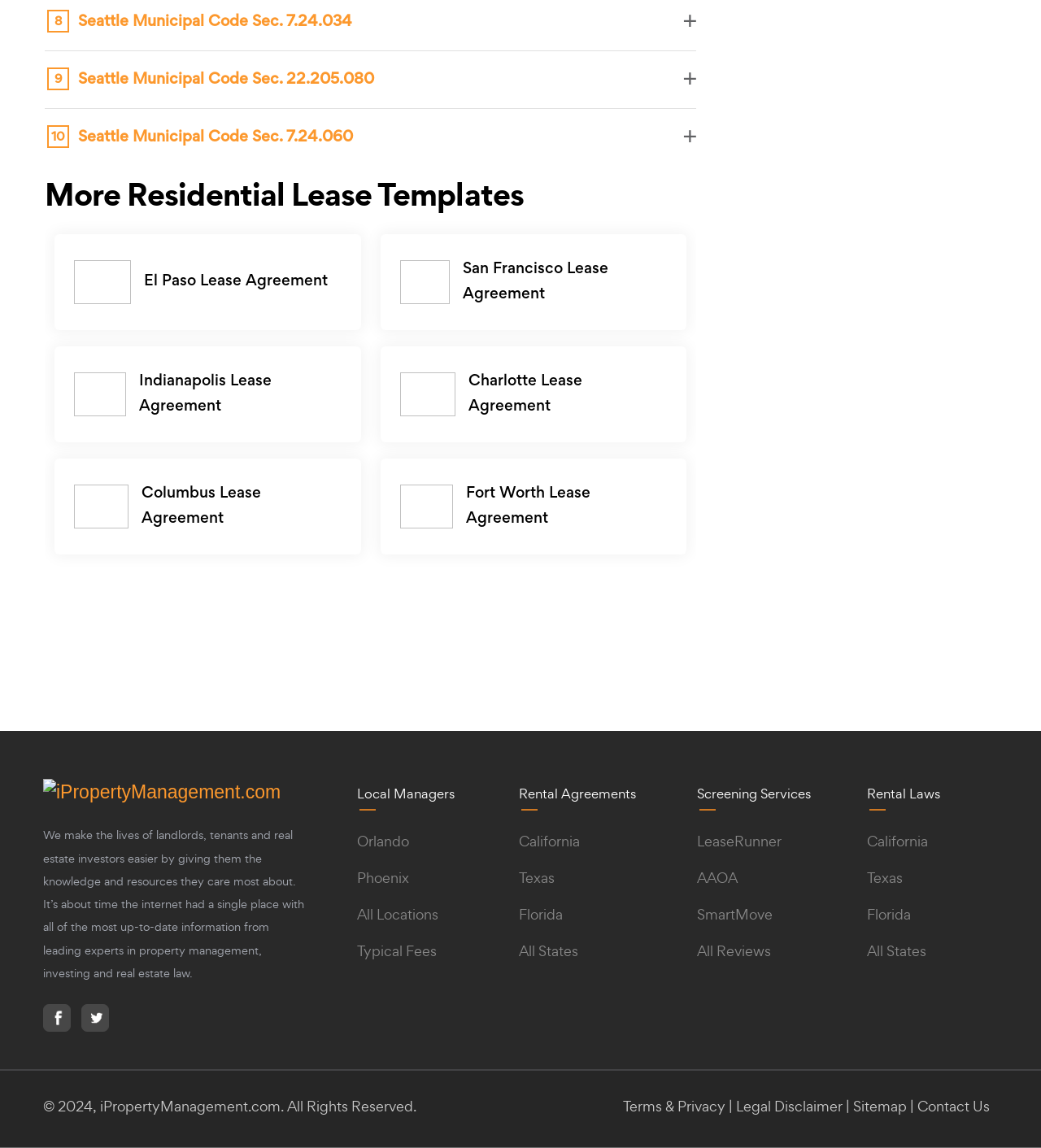How many links are there under 'Rental Agreements'?
Using the image, respond with a single word or phrase.

4